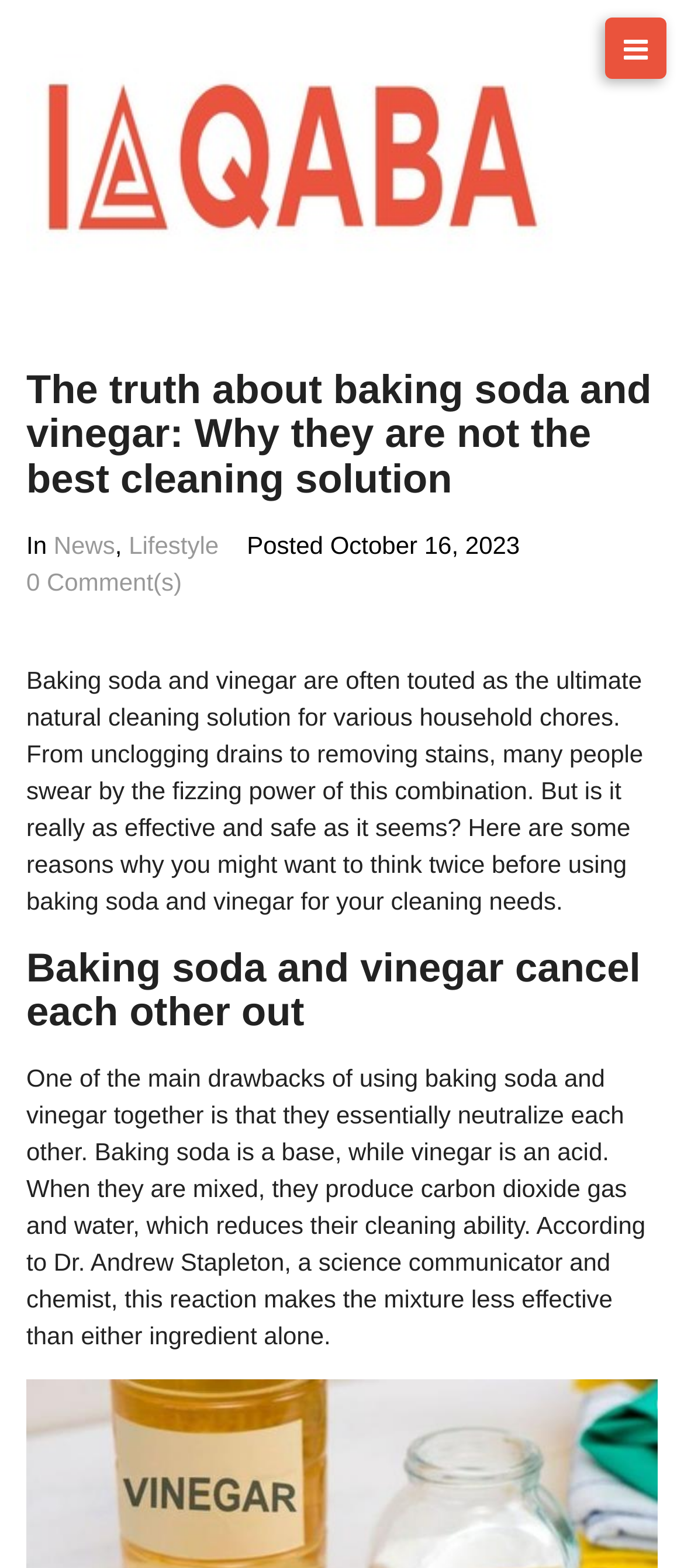Please respond to the question with a concise word or phrase:
What is the category of the article?

Lifestyle